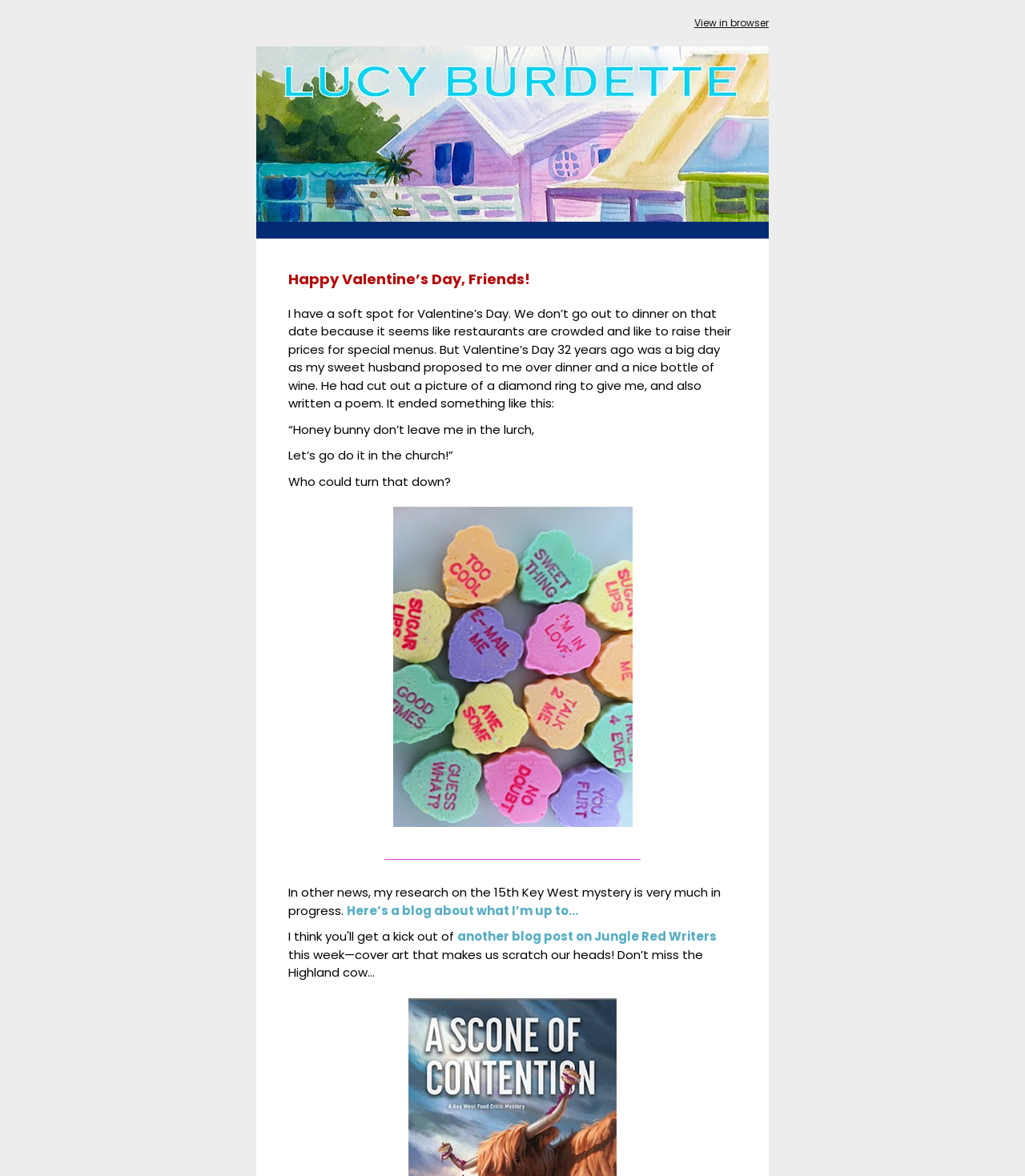Extract the bounding box coordinates for the UI element described by the text: "View in browser". The coordinates should be in the form of [left, top, right, bottom] with values between 0 and 1.

[0.677, 0.014, 0.75, 0.025]